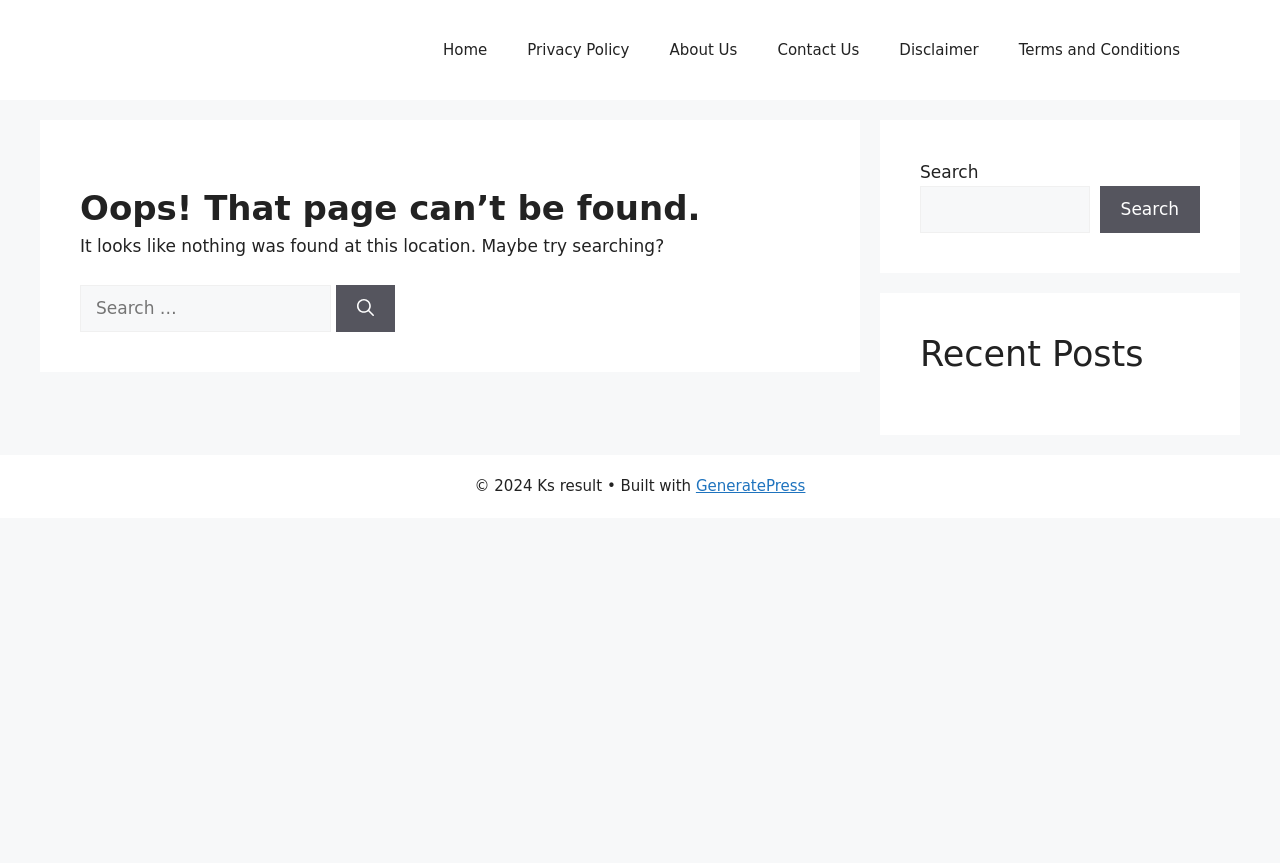Determine the bounding box coordinates for the region that must be clicked to execute the following instruction: "Search for something".

[0.062, 0.33, 0.259, 0.385]